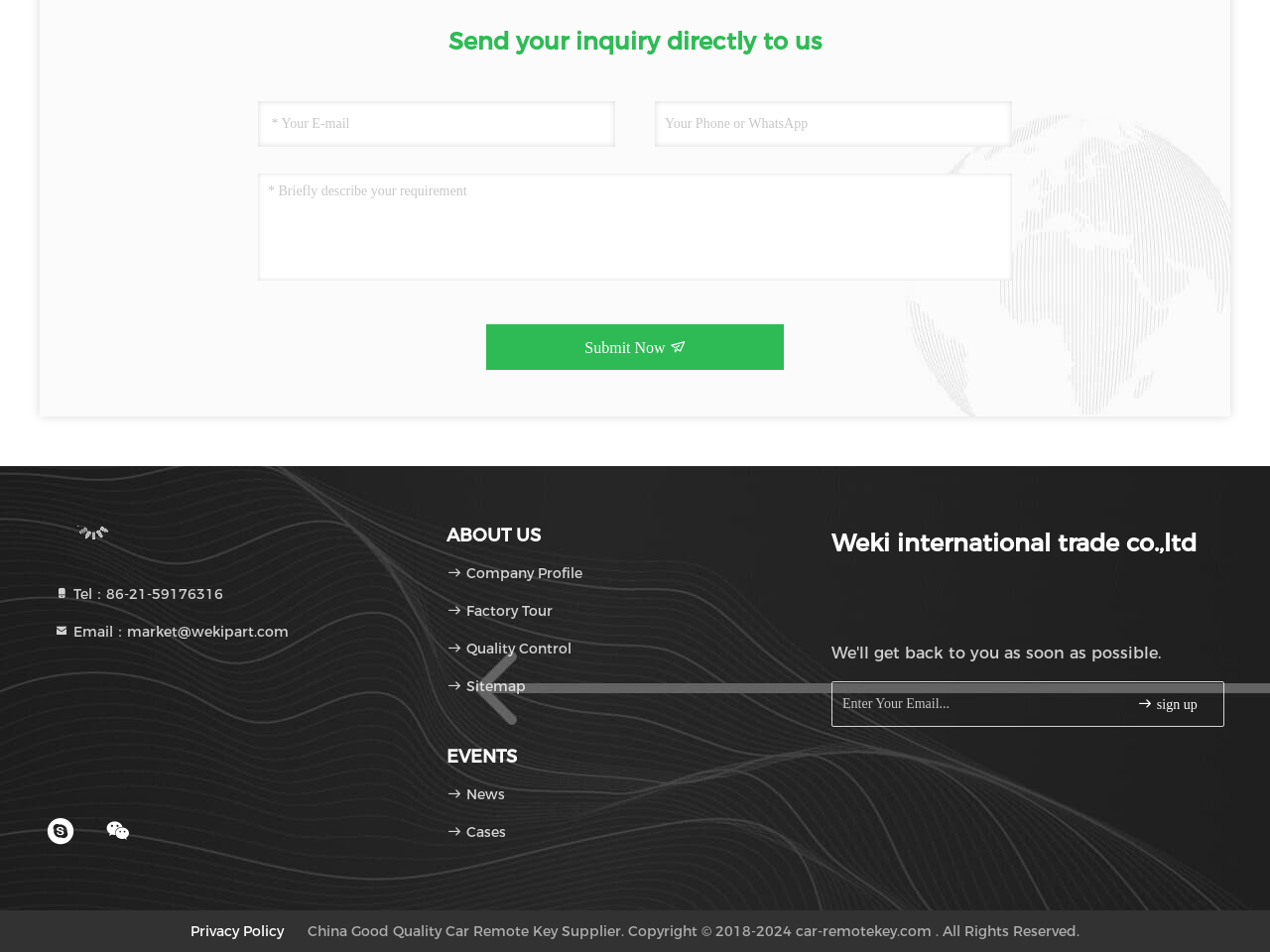Please give a succinct answer to the question in one word or phrase:
How many contact methods are provided?

3